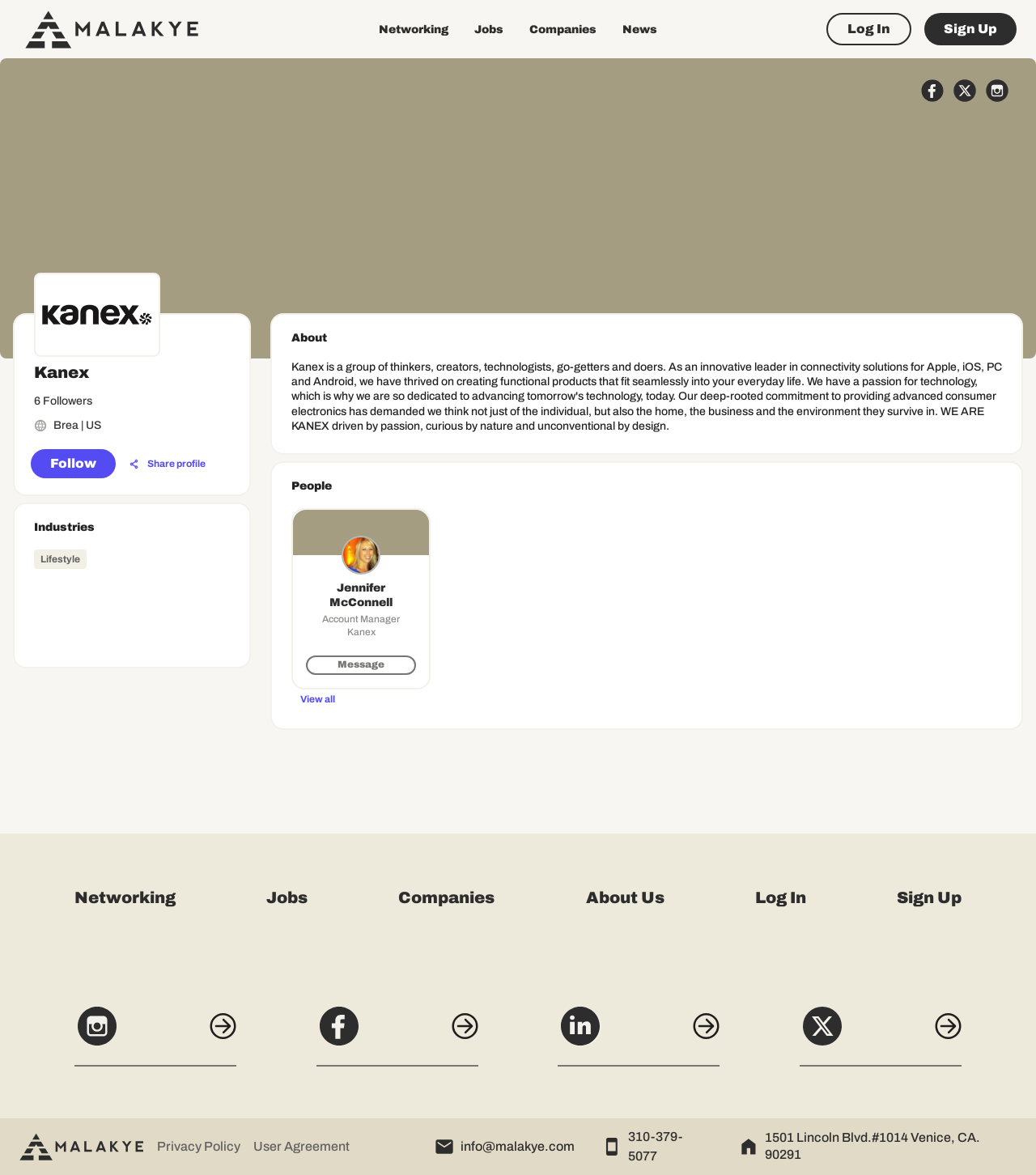Give a one-word or short phrase answer to the question: 
What is the company name?

Kanex